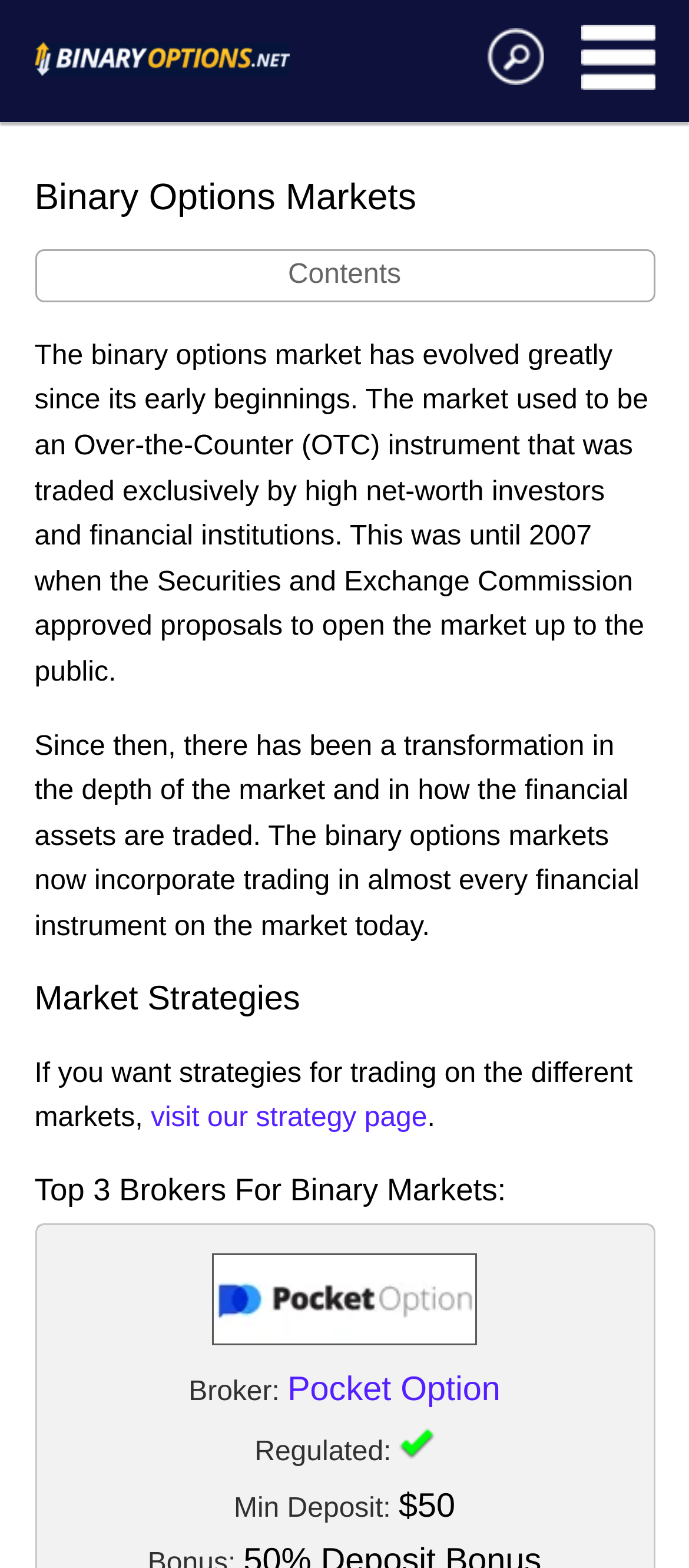Detail the webpage's structure and highlights in your description.

The webpage is about Binary Options Markets, providing an overview of the market, its evolution, and trading strategies. At the top, there are three links: "Home" on the left, "Search" in the middle, and "Open navigation menu" on the right. Below these links, there is a header section with the title "Binary Options Markets" and a "Contents" label.

The main content is divided into sections. The first section discusses the history of the binary options market, explaining how it has evolved since 2007. The text is followed by a series of links to different markets, including "Market Strategies", "Forex", "Commodities", and others.

The next section is about market strategies, with a heading "Market Strategies" and a brief introduction. There is a link to a strategy page for those interested in learning more. 

The final section is about the top 3 brokers for binary markets, with a heading "Top 3 Brokers For Binary Markets:". This section includes a description list with details about each broker, including their logo, name, regulation status, and minimum deposit. The first broker listed is Pocket Option, with a logo and a link to its page.